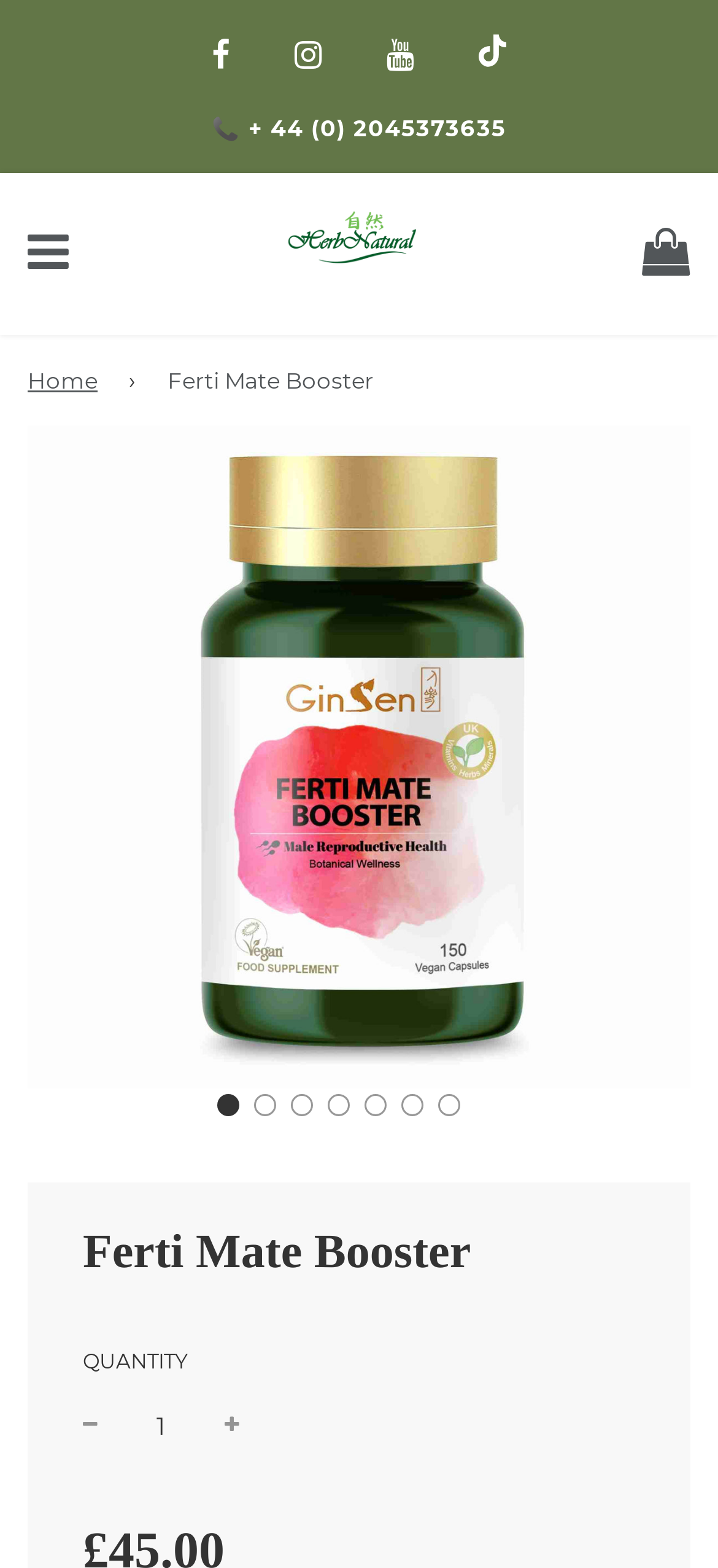Please identify the bounding box coordinates of the clickable element to fulfill the following instruction: "Click the phone icon". The coordinates should be four float numbers between 0 and 1, i.e., [left, top, right, bottom].

[0.295, 0.073, 0.346, 0.09]